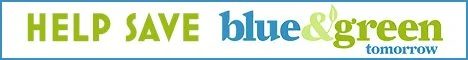Refer to the screenshot and answer the following question in detail:
What is emphasized by the mix of colors in 'blue & green'?

The caption explains that the words 'blue & green' are depicted with a mix of colors, which emphasizes the importance of sustainability and ecological awareness, highlighting the connection between the two concepts.